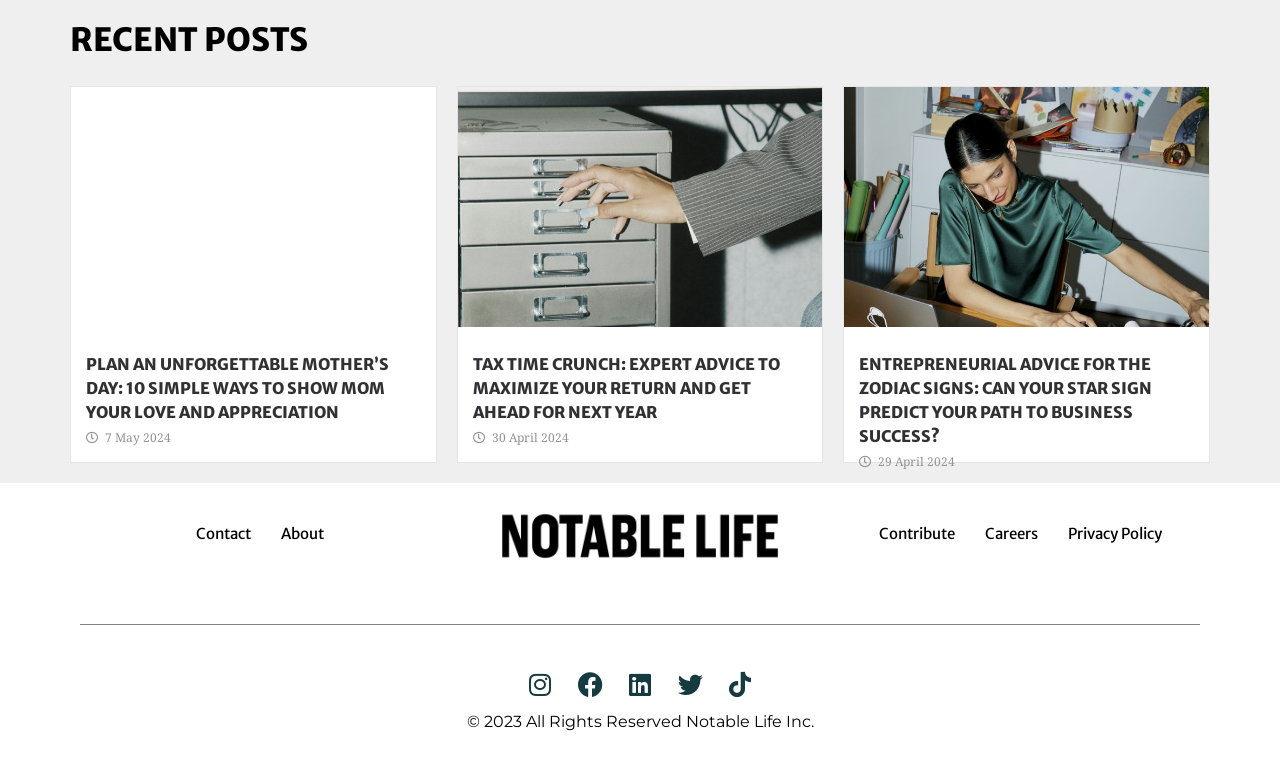Determine the bounding box coordinates for the area that should be clicked to carry out the following instruction: "follow on Instagram".

[0.402, 0.859, 0.441, 0.924]